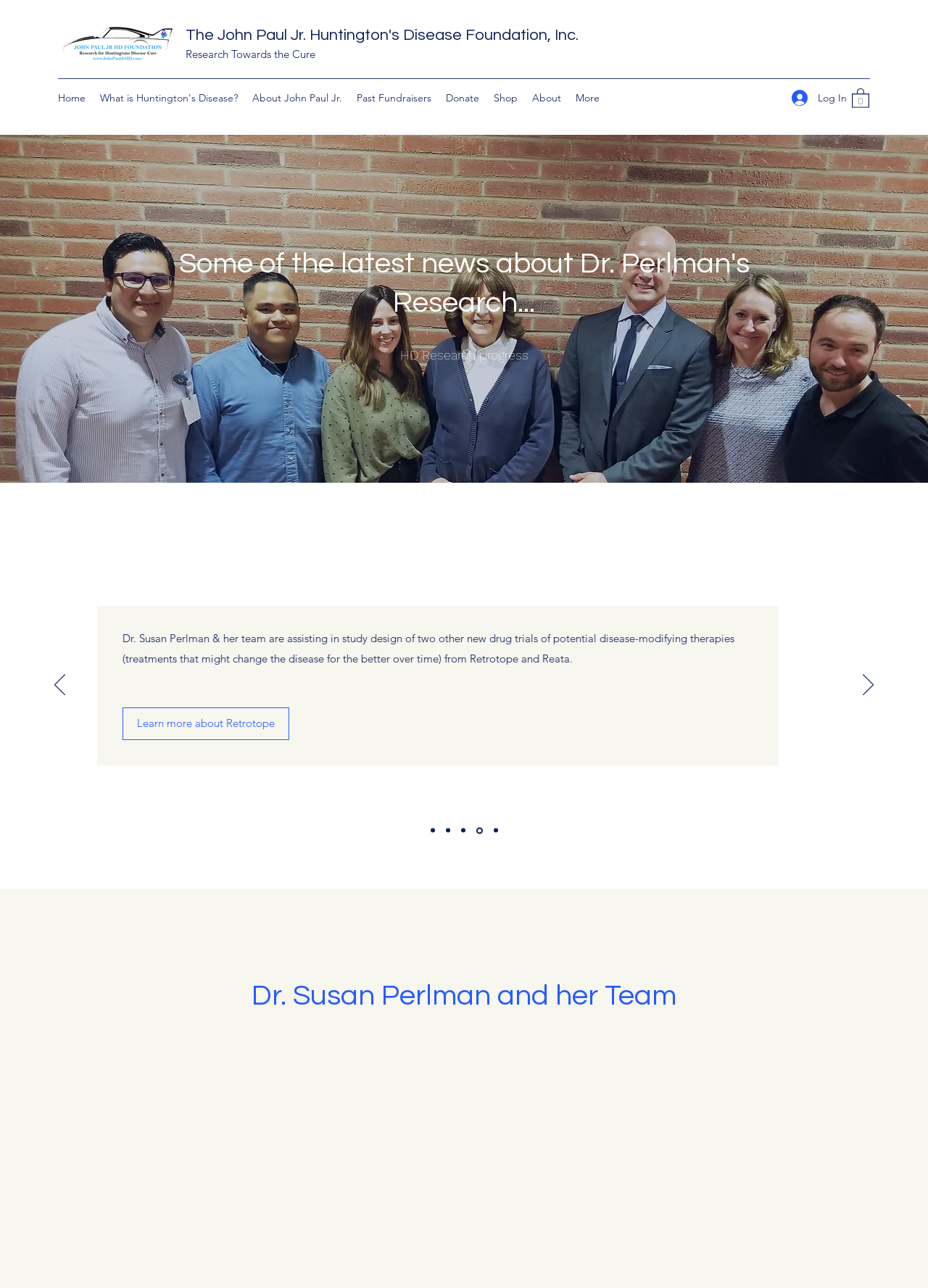Examine the image and give a thorough answer to the following question:
What is the current number of items in the cart?

I found the answer by looking at the button element with the text 'Cart with 0 items' which is located at the top right corner of the webpage, indicating that the current number of items in the cart is 0.